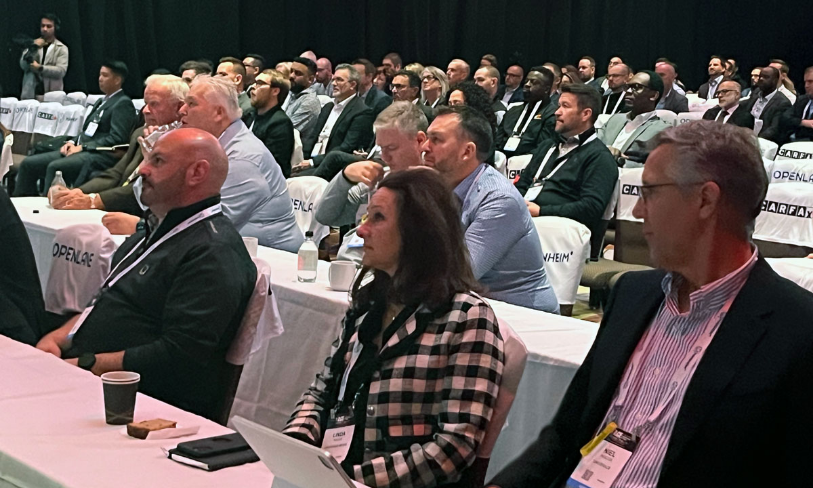Elaborate on the contents of the image in a comprehensive manner.

At the 2023 ACE Convention and Expo, a diverse audience of industry professionals attentively watches the proceedings. The image captures a moment where delegates are seated at tables, engaged and focused on the presentations, showcasing a blend of expressions ranging from concentration to interest. Among the attendees, a notable figure is seated in the foreground, dressed in a stylish plaid jacket, reflecting the event's professional atmosphere. The setting appears lively, with a well-organized layout hinting at the high engagement levels typical of such conventions. Participants are here not just to network but to gain insights into crucial topics affecting the automotive industry, indicative of the convention's dedication to professional development and collaboration within the market.